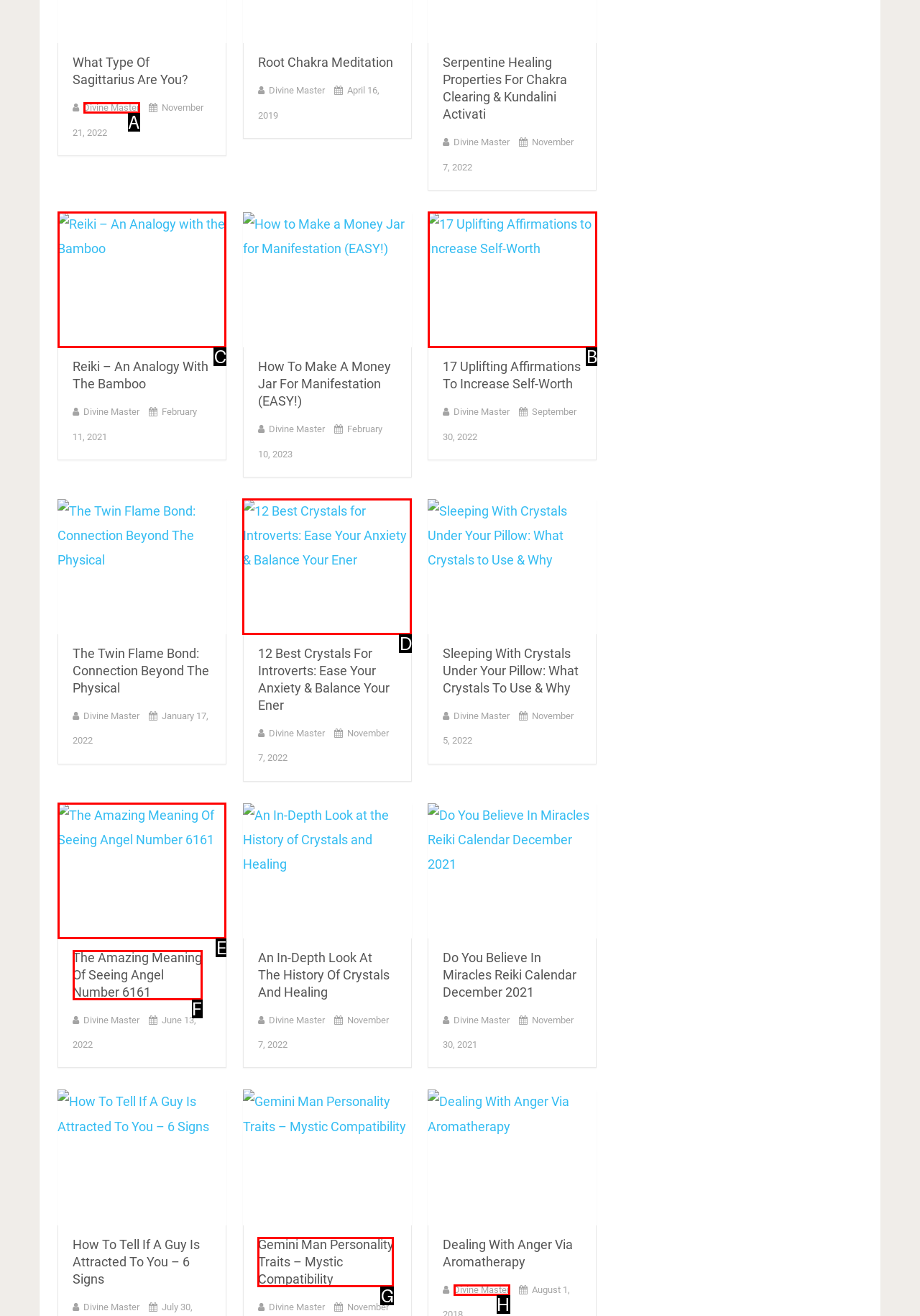Indicate the HTML element that should be clicked to perform the task: Learn about '17 Uplifting Affirmations to Increase Self-Worth' Reply with the letter corresponding to the chosen option.

B